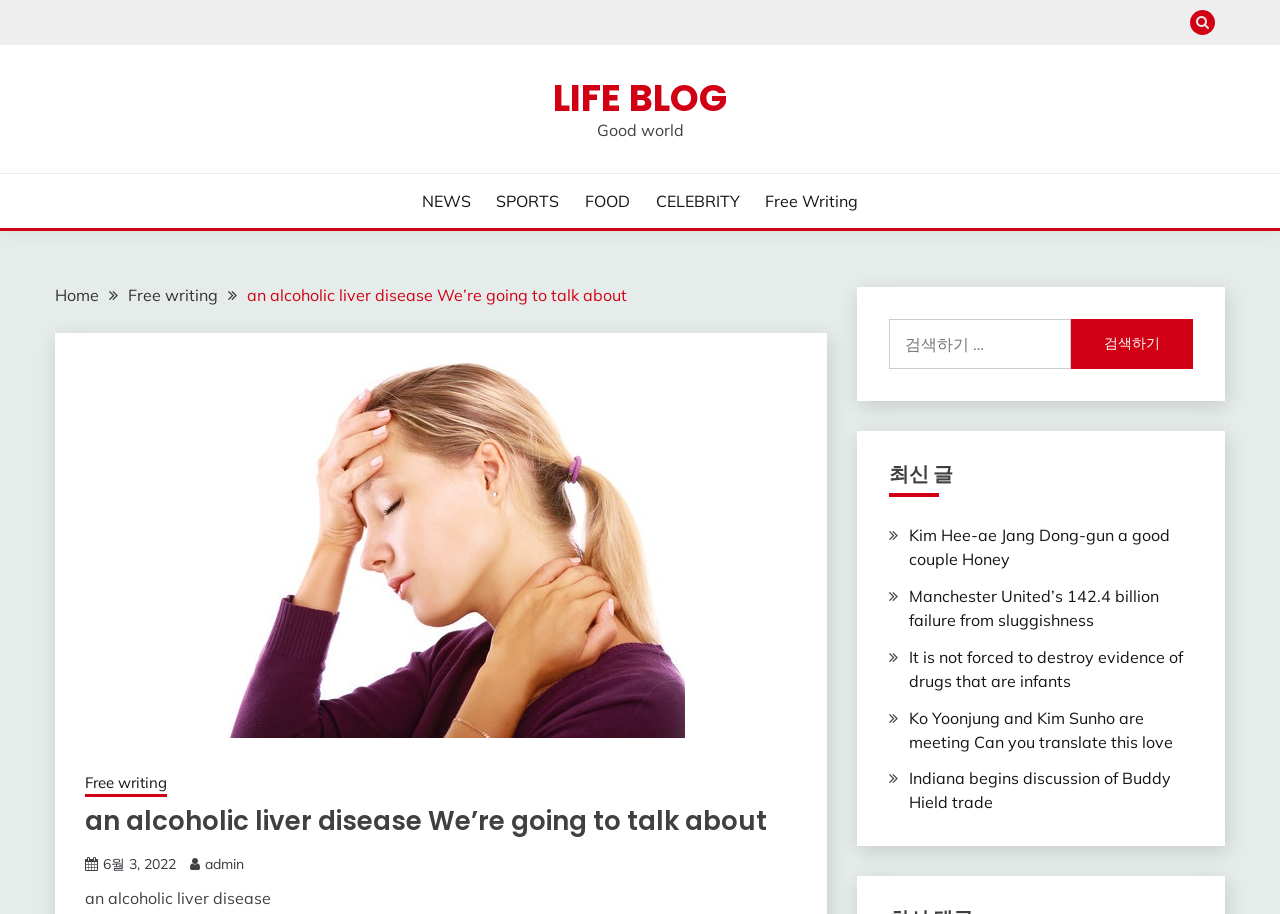What is the topic of the main image?
Carefully analyze the image and provide a thorough answer to the question.

I identified the topic of the main image by looking at the image description, which is 'alcoholic'. This, combined with the heading 'an alcoholic liver disease We’re going to talk about', suggests that the main image is related to the topic of alcoholic liver disease.